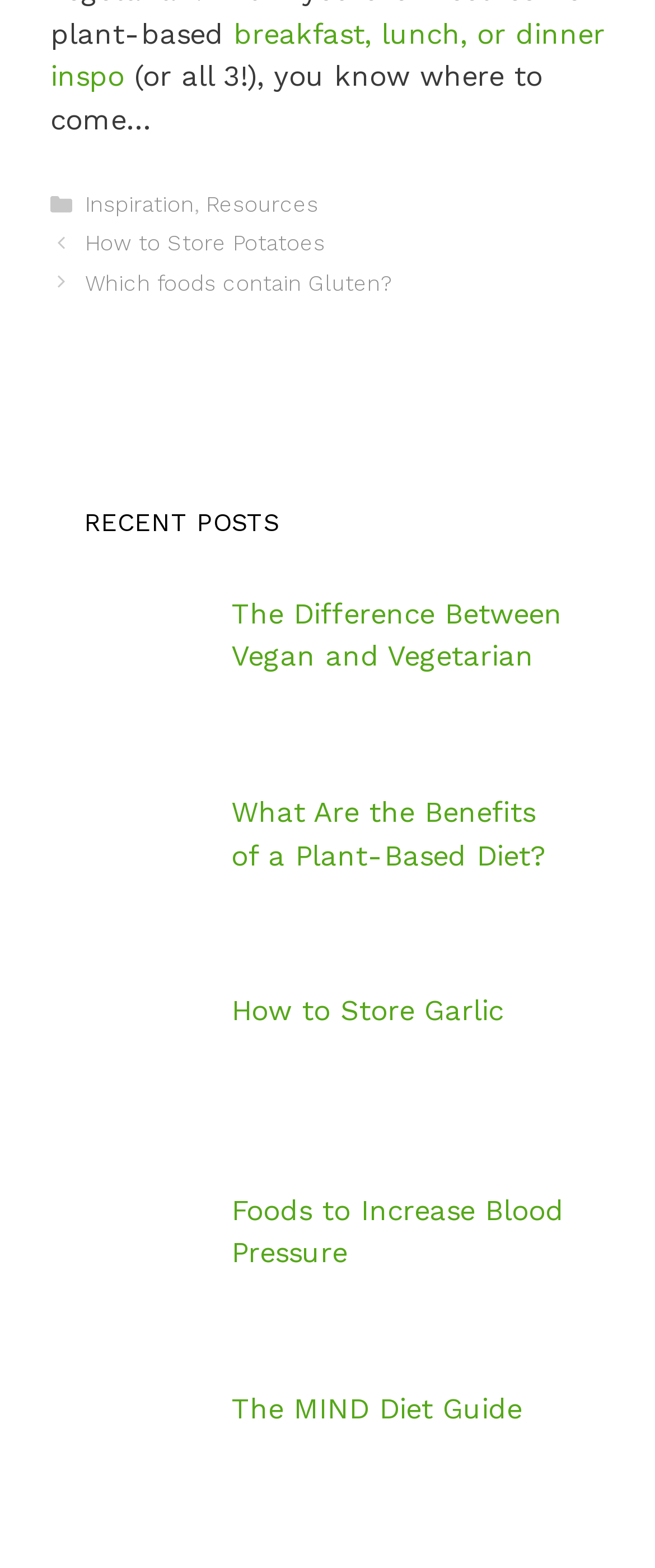Determine the bounding box coordinates for the area that needs to be clicked to fulfill this task: "read 'The Difference Between Vegan and Vegetarian'". The coordinates must be given as four float numbers between 0 and 1, i.e., [left, top, right, bottom].

[0.353, 0.38, 0.858, 0.429]